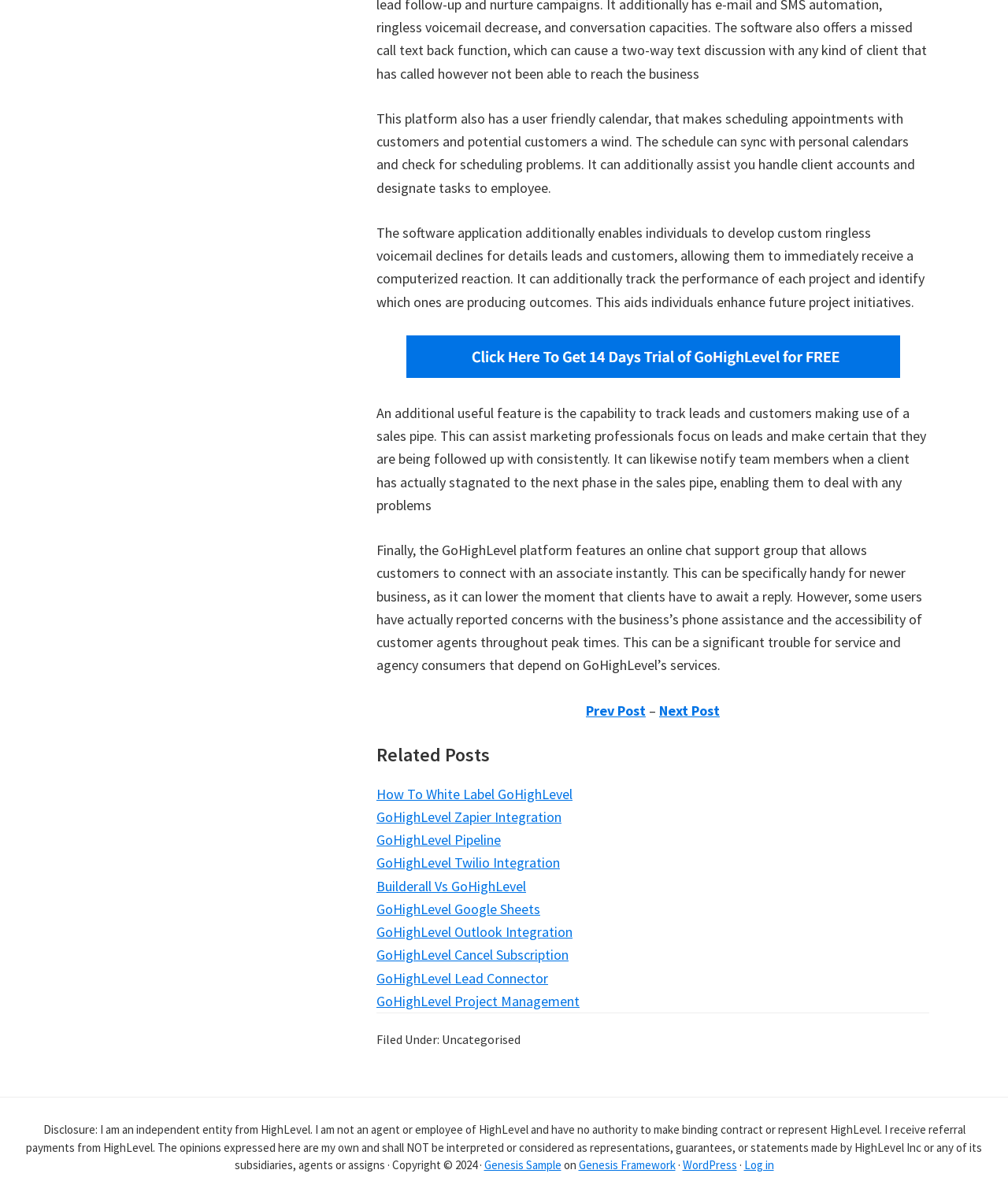Please specify the bounding box coordinates in the format (top-left x, top-left y, bottom-right x, bottom-right y), with values ranging from 0 to 1. Identify the bounding box for the UI component described as follows: How To White Label GoHighLevel

[0.373, 0.664, 0.568, 0.68]